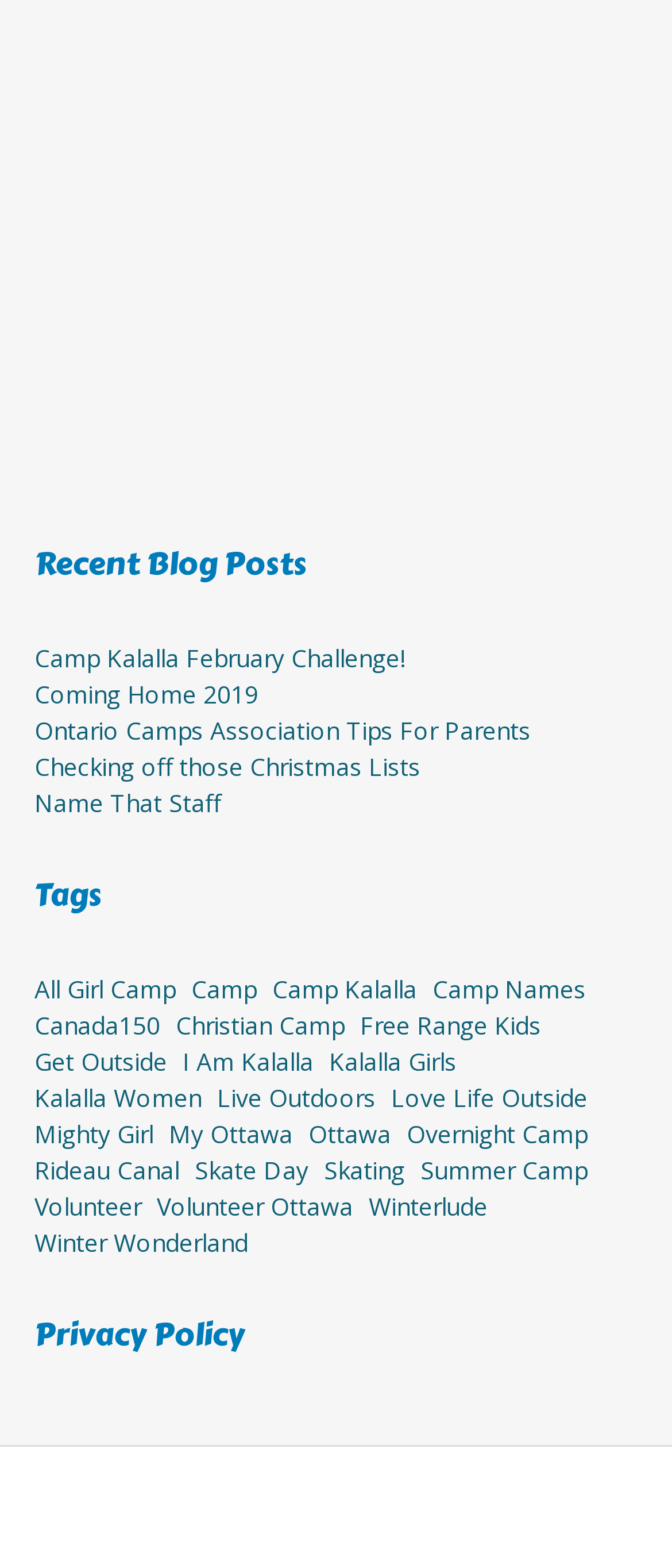Please identify the bounding box coordinates of the element that needs to be clicked to execute the following command: "Click on the 'Camp Kalalla February Challenge!' blog post". Provide the bounding box using four float numbers between 0 and 1, formatted as [left, top, right, bottom].

[0.051, 0.409, 0.603, 0.43]